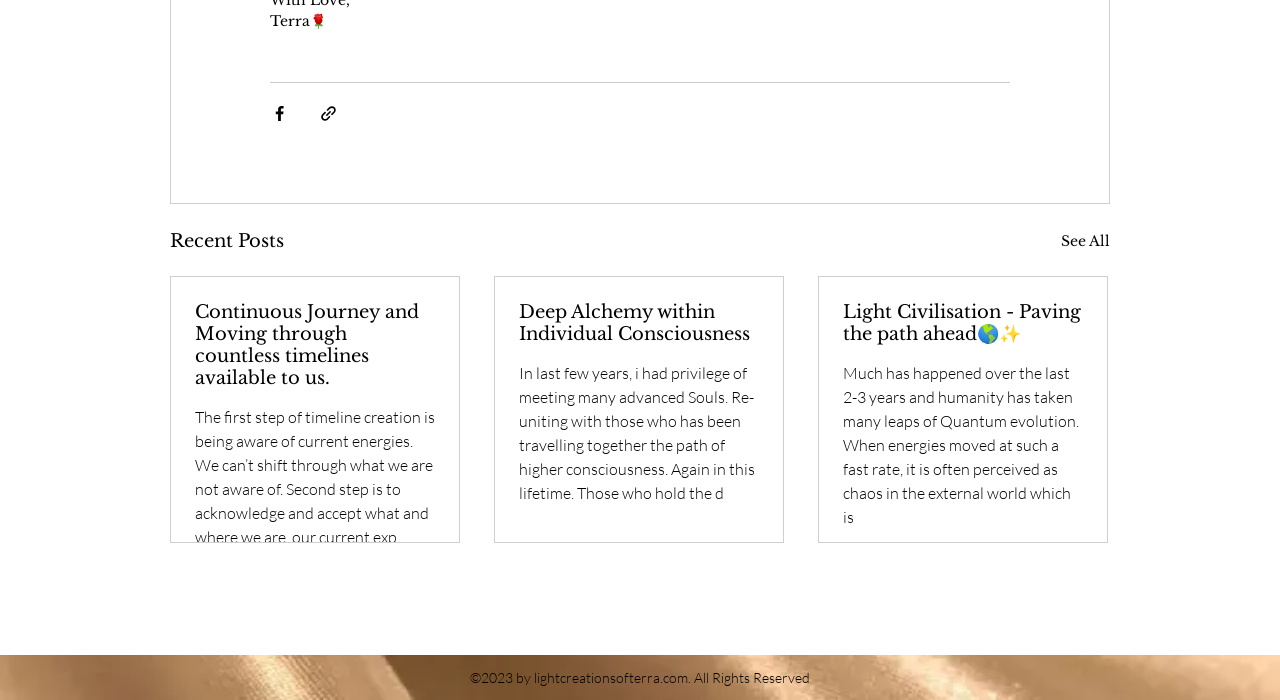Pinpoint the bounding box coordinates of the element that must be clicked to accomplish the following instruction: "Share via link". The coordinates should be in the format of four float numbers between 0 and 1, i.e., [left, top, right, bottom].

[0.249, 0.148, 0.264, 0.175]